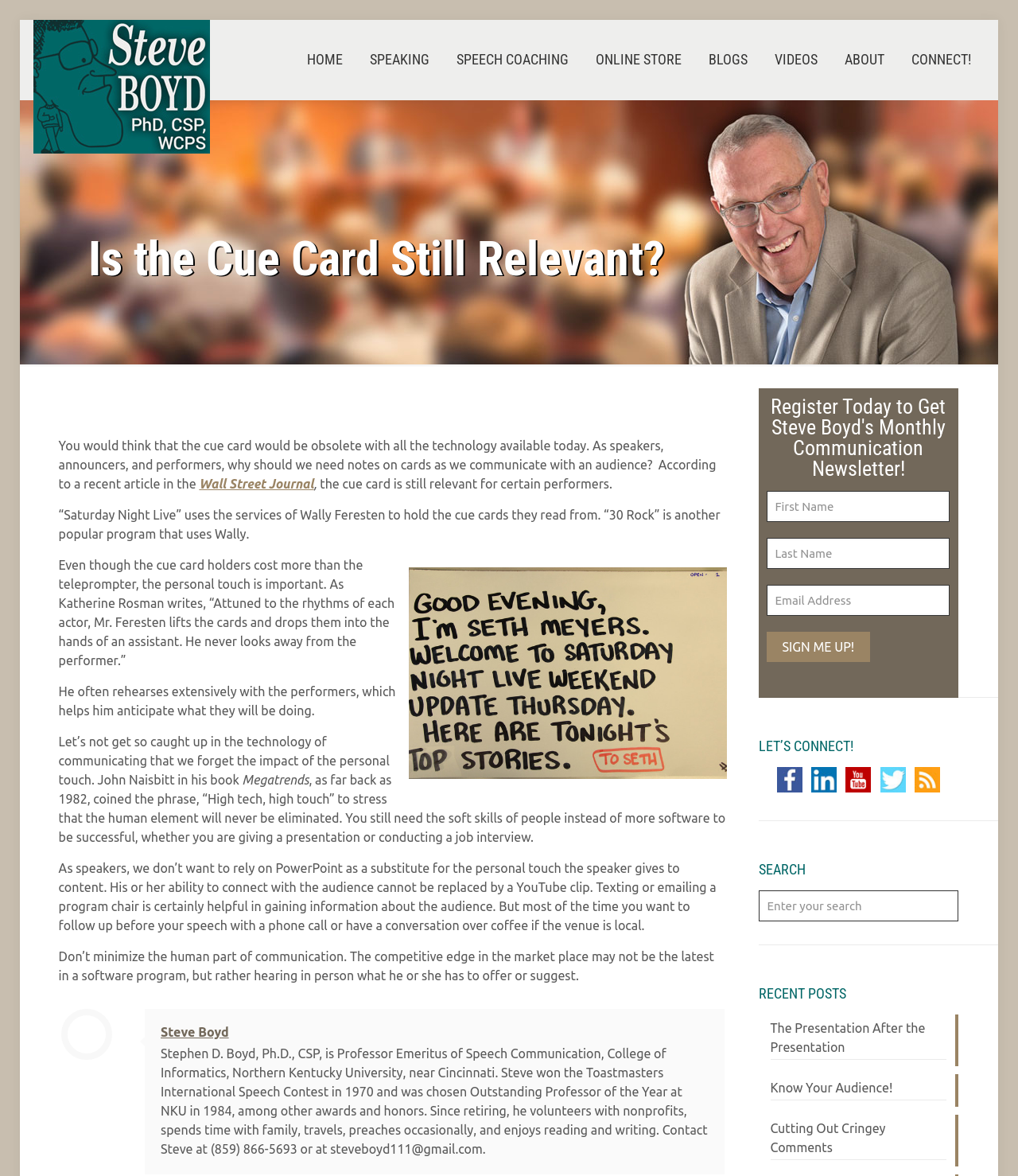Determine the bounding box coordinates in the format (top-left x, top-left y, bottom-right x, bottom-right y). Ensure all values are floating point numbers between 0 and 1. Identify the bounding box of the UI element described by: Know Your Audience!

[0.757, 0.917, 0.93, 0.936]